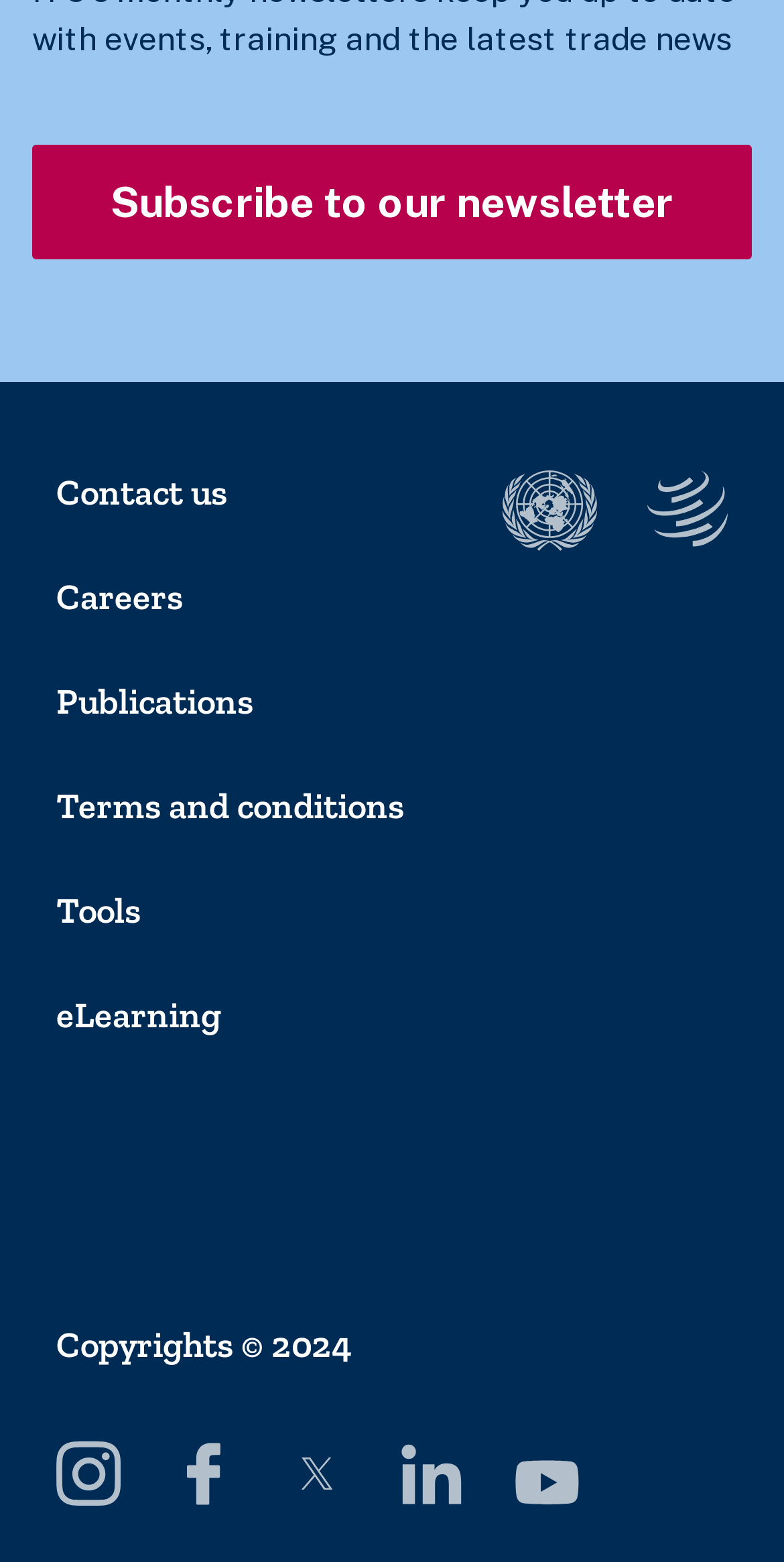Find the bounding box coordinates of the area that needs to be clicked in order to achieve the following instruction: "Subscribe to our newsletter". The coordinates should be specified as four float numbers between 0 and 1, i.e., [left, top, right, bottom].

[0.041, 0.093, 0.959, 0.166]